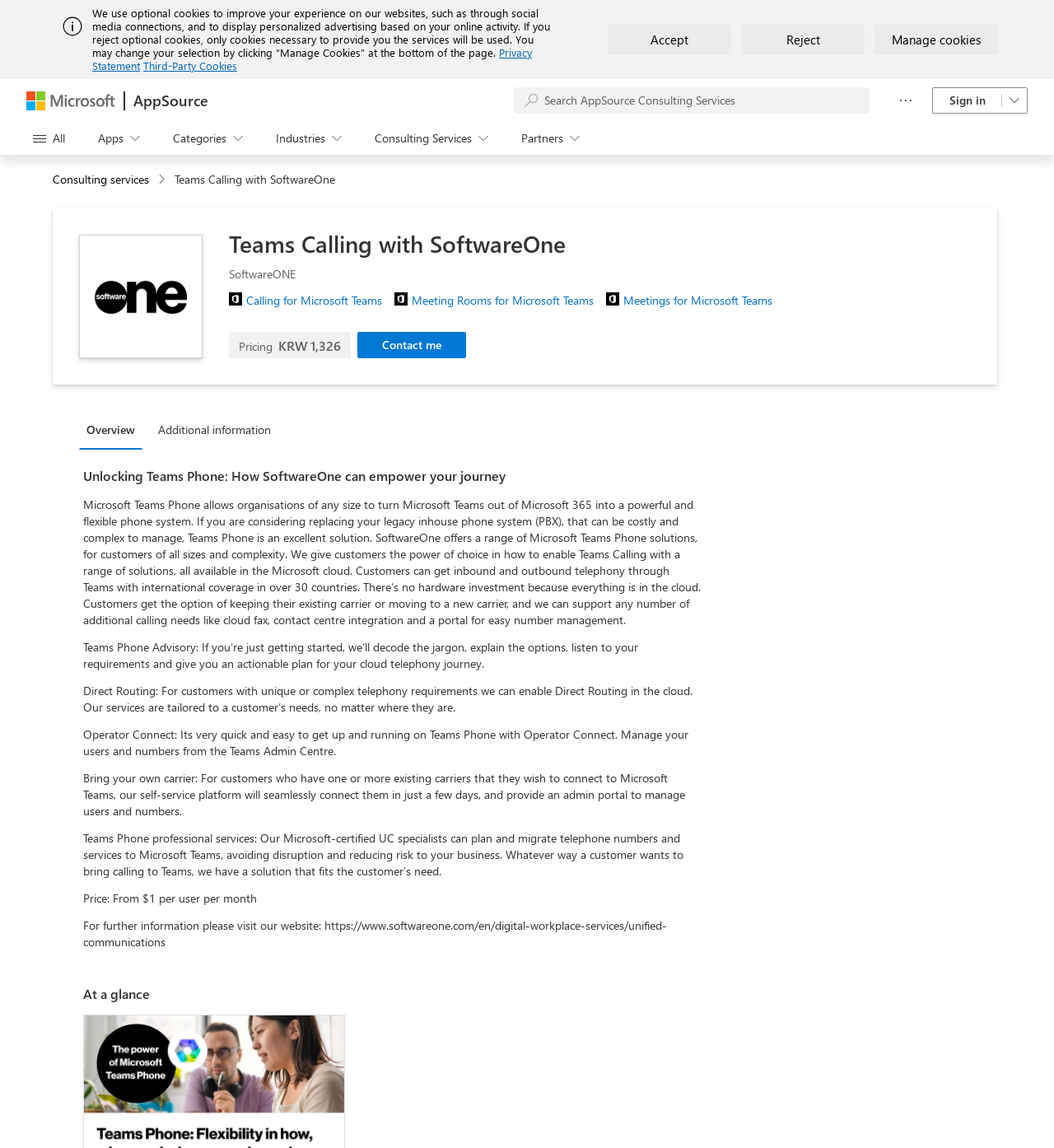Please find the bounding box coordinates of the element's region to be clicked to carry out this instruction: "Click on Teams Calling with SoftwareOne".

[0.217, 0.199, 0.934, 0.225]